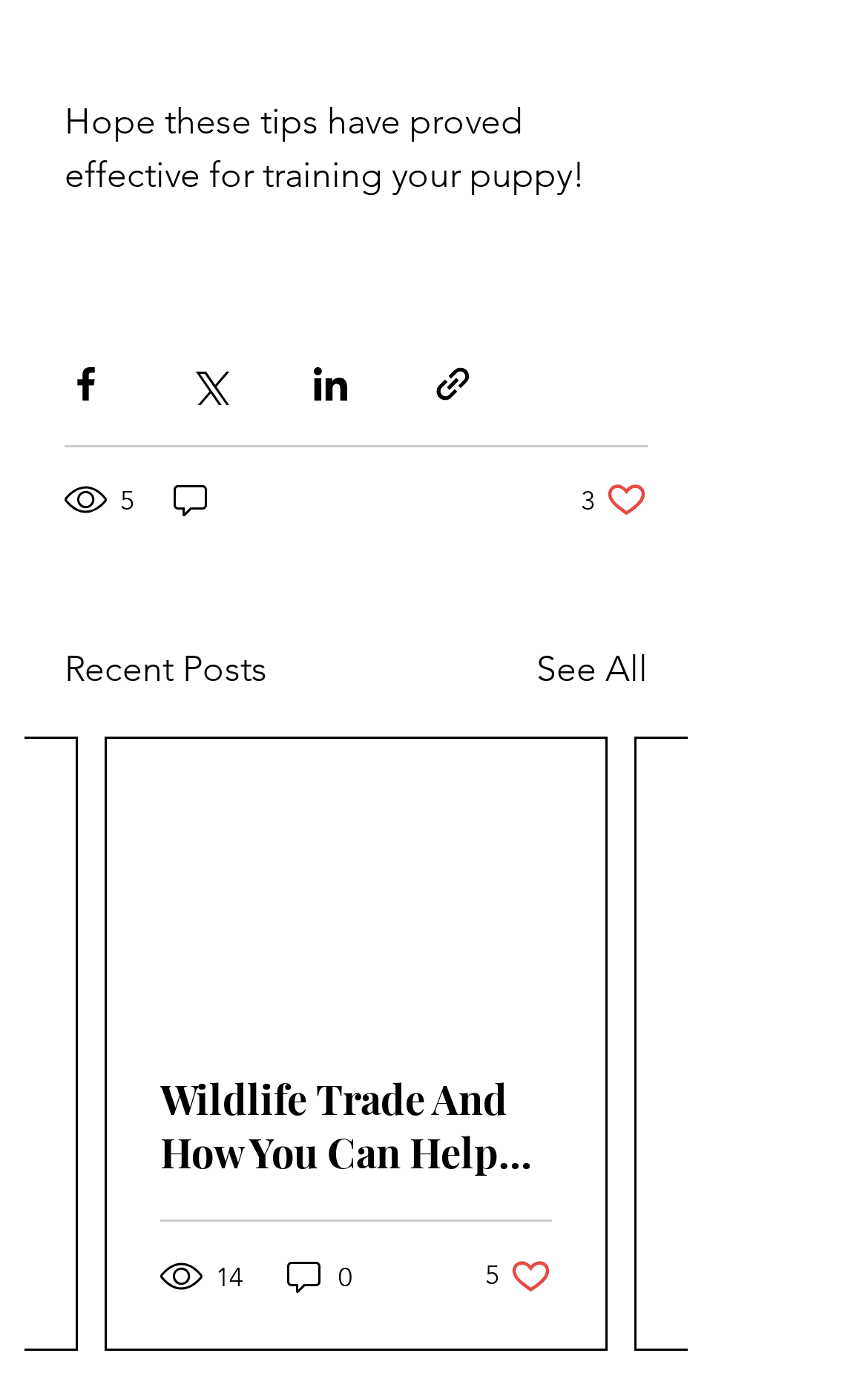Please mark the clickable region by giving the bounding box coordinates needed to complete this instruction: "Discover how to learn programming online".

None